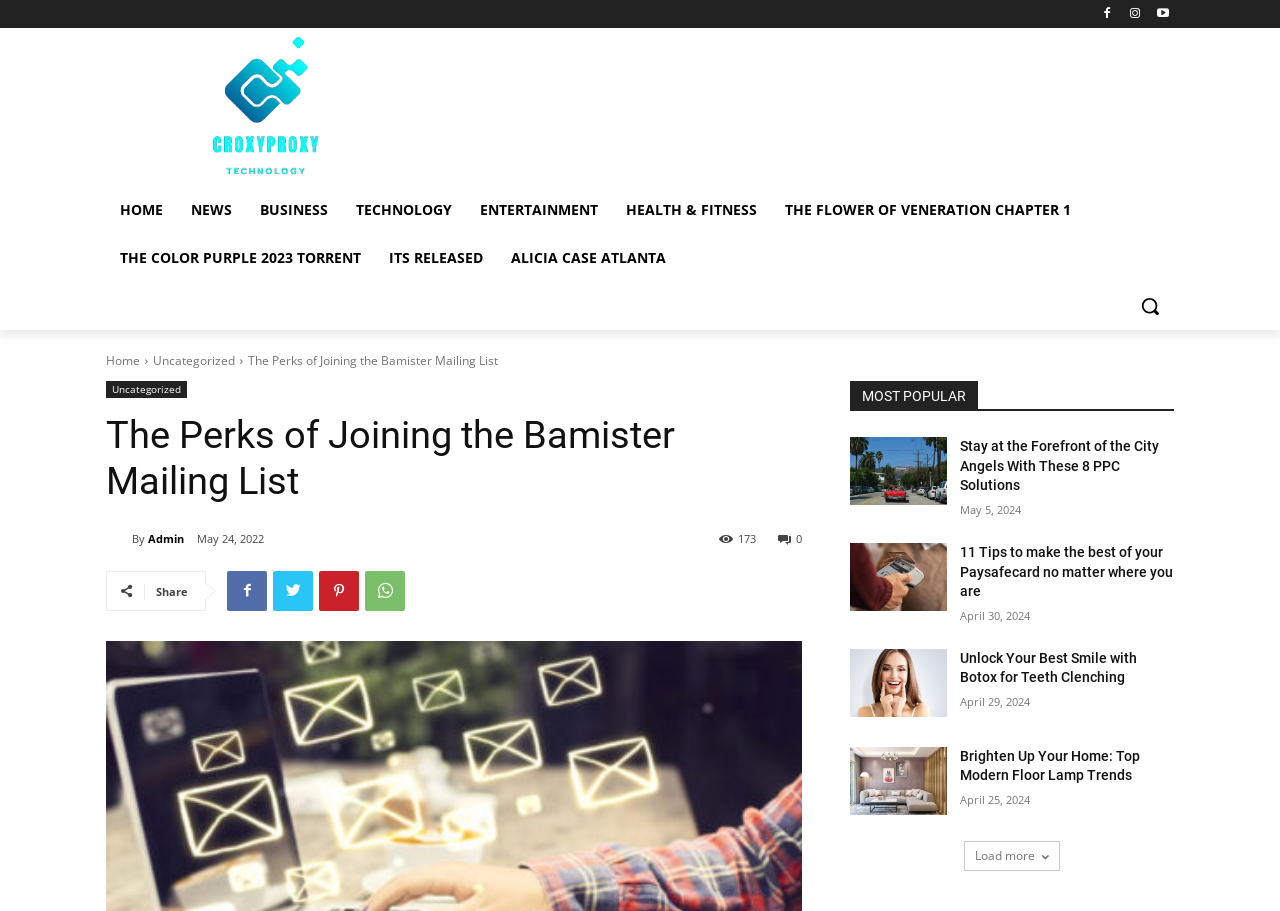Identify the bounding box for the UI element specified in this description: "Load more". The coordinates must be four float numbers between 0 and 1, formatted as [left, top, right, bottom].

[0.753, 0.923, 0.828, 0.956]